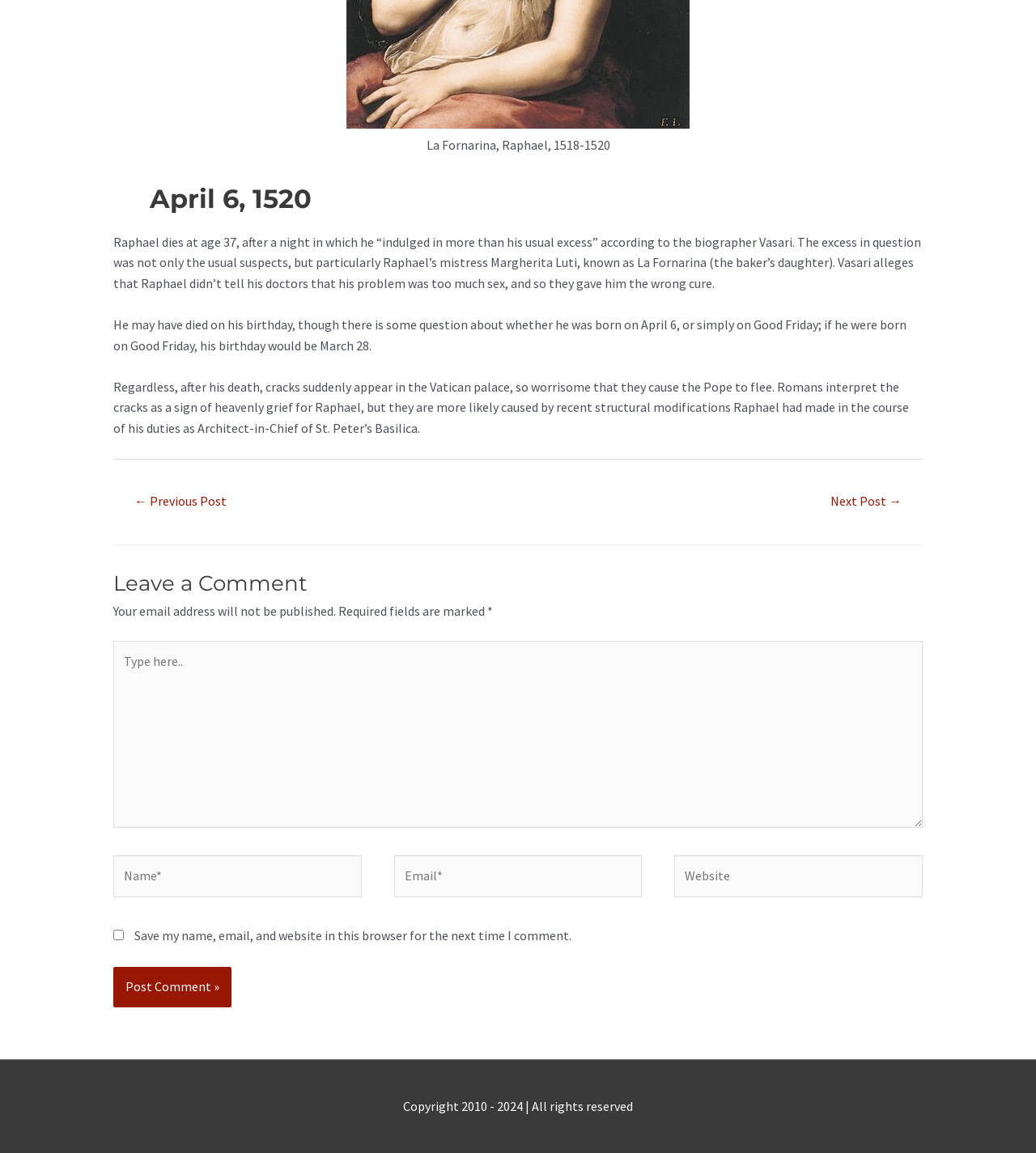Please identify the bounding box coordinates of the clickable area that will fulfill the following instruction: "Type in the comment box". The coordinates should be in the format of four float numbers between 0 and 1, i.e., [left, top, right, bottom].

[0.109, 0.556, 0.891, 0.718]